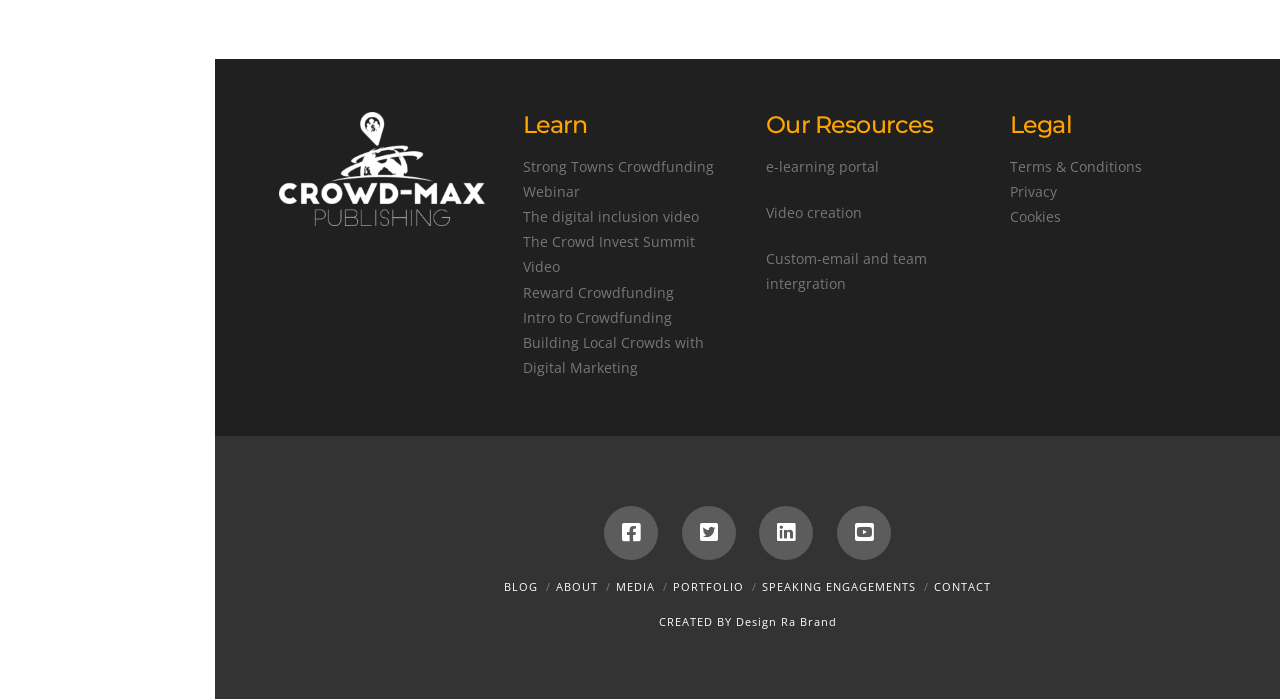What is the second link under 'Legal'?
Answer the question with as much detail as possible.

I looked at the links under the 'Legal' heading and found that the second link is 'Privacy'.